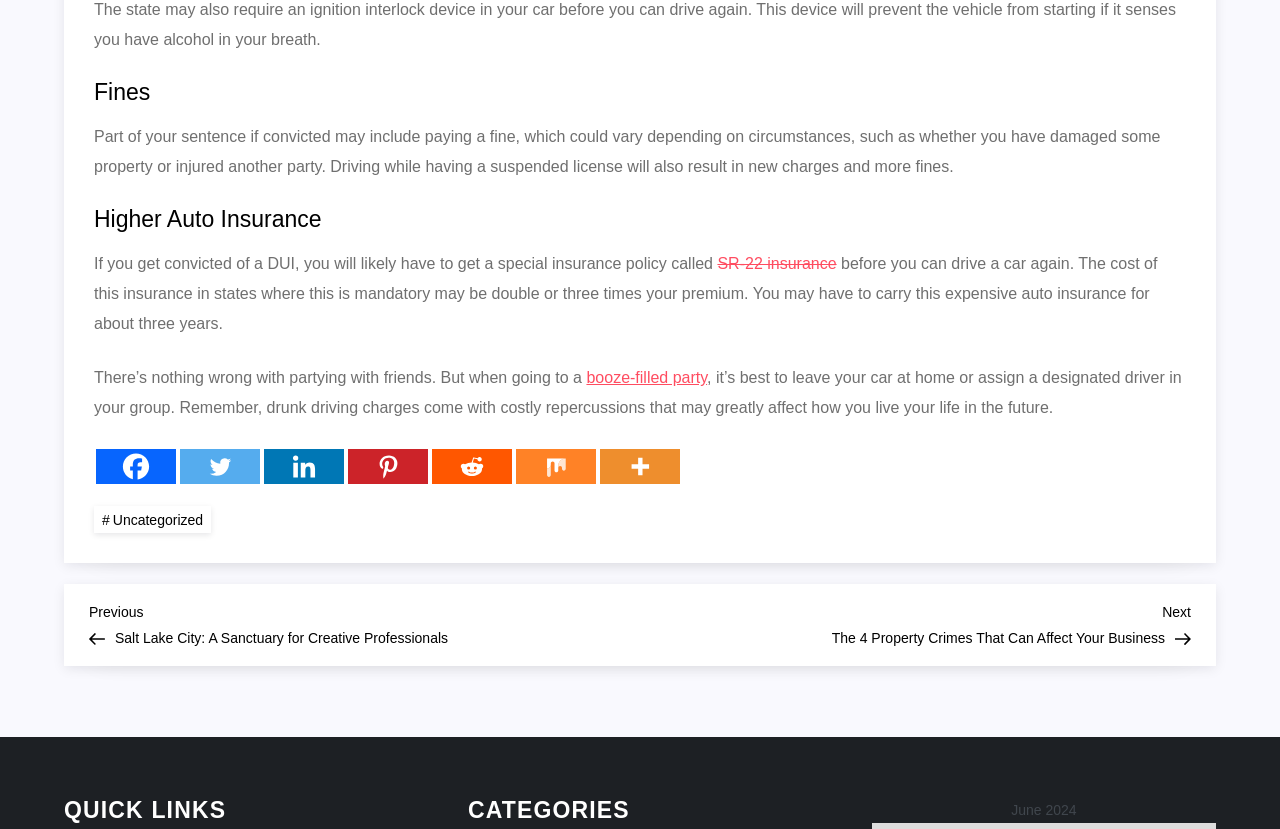Give a one-word or phrase response to the following question: What is the consequence of driving while having a suspended license?

new charges and more fines